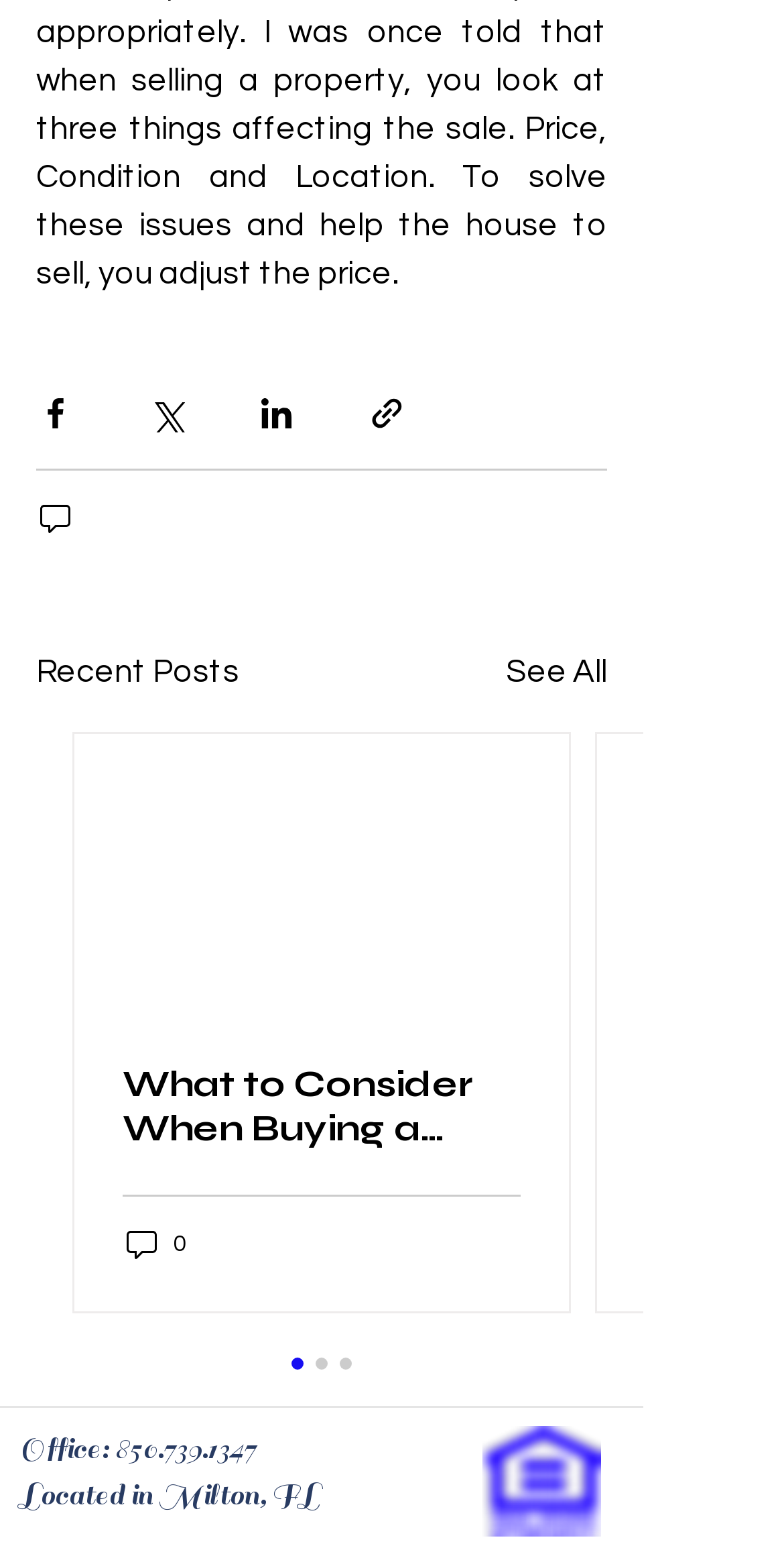Pinpoint the bounding box coordinates of the clickable element needed to complete the instruction: "Check the box to confirm you are not a spammer". The coordinates should be provided as four float numbers between 0 and 1: [left, top, right, bottom].

None